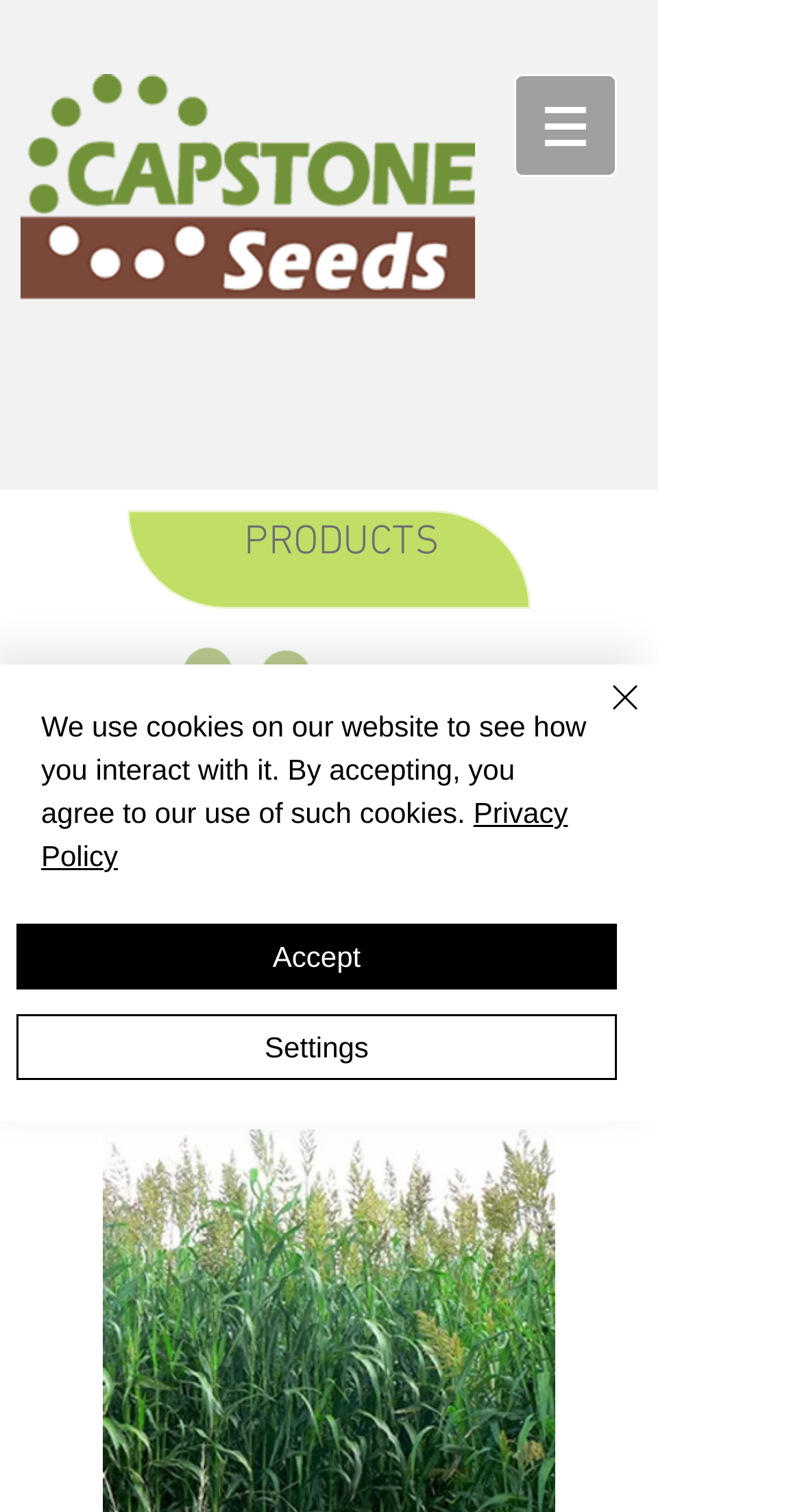Extract the bounding box coordinates of the UI element described by: "Accept". The coordinates should include four float numbers ranging from 0 to 1, e.g., [left, top, right, bottom].

[0.021, 0.611, 0.769, 0.654]